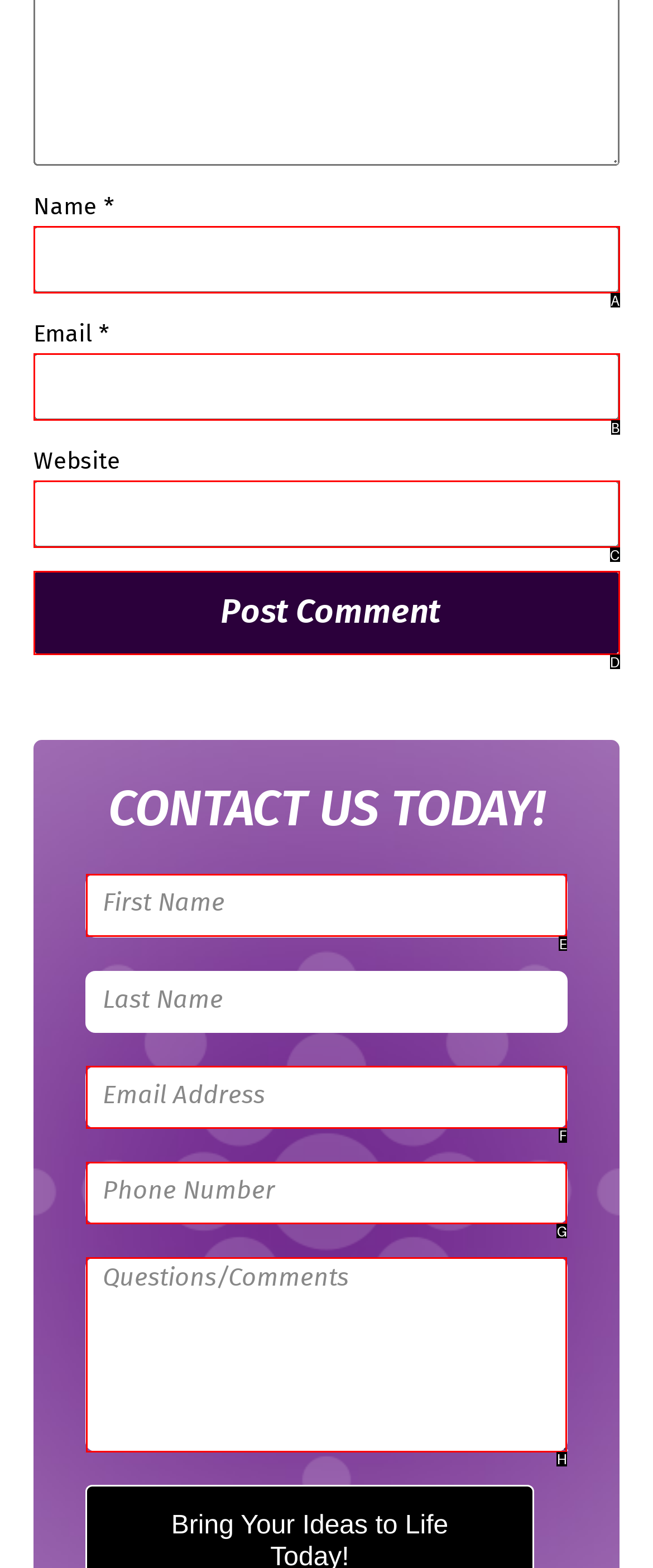Indicate which red-bounded element should be clicked to perform the task: Type your questions or comments Answer with the letter of the correct option.

H